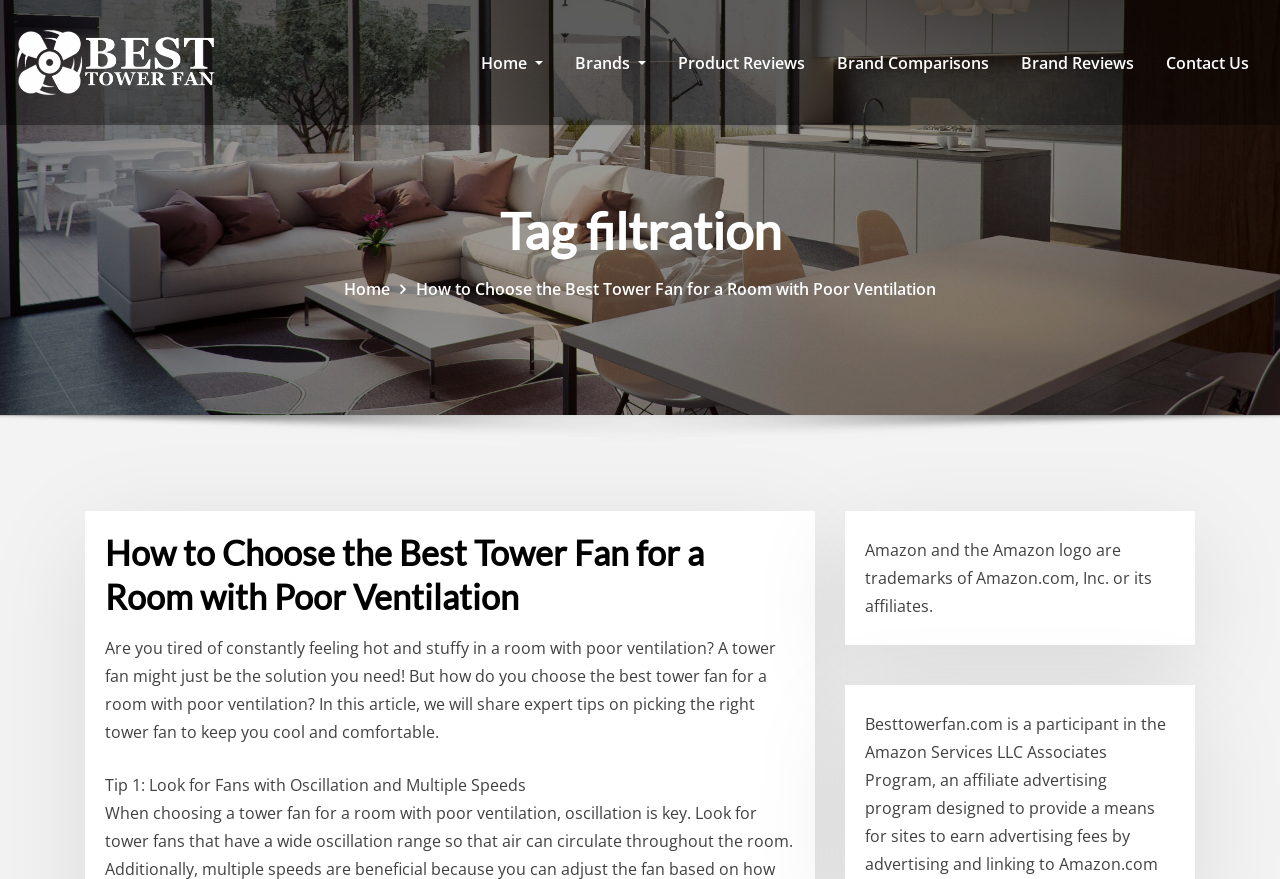Please identify the bounding box coordinates of the element's region that should be clicked to execute the following instruction: "learn how to choose the best tower fan". The bounding box coordinates must be four float numbers between 0 and 1, i.e., [left, top, right, bottom].

[0.325, 0.316, 0.731, 0.341]